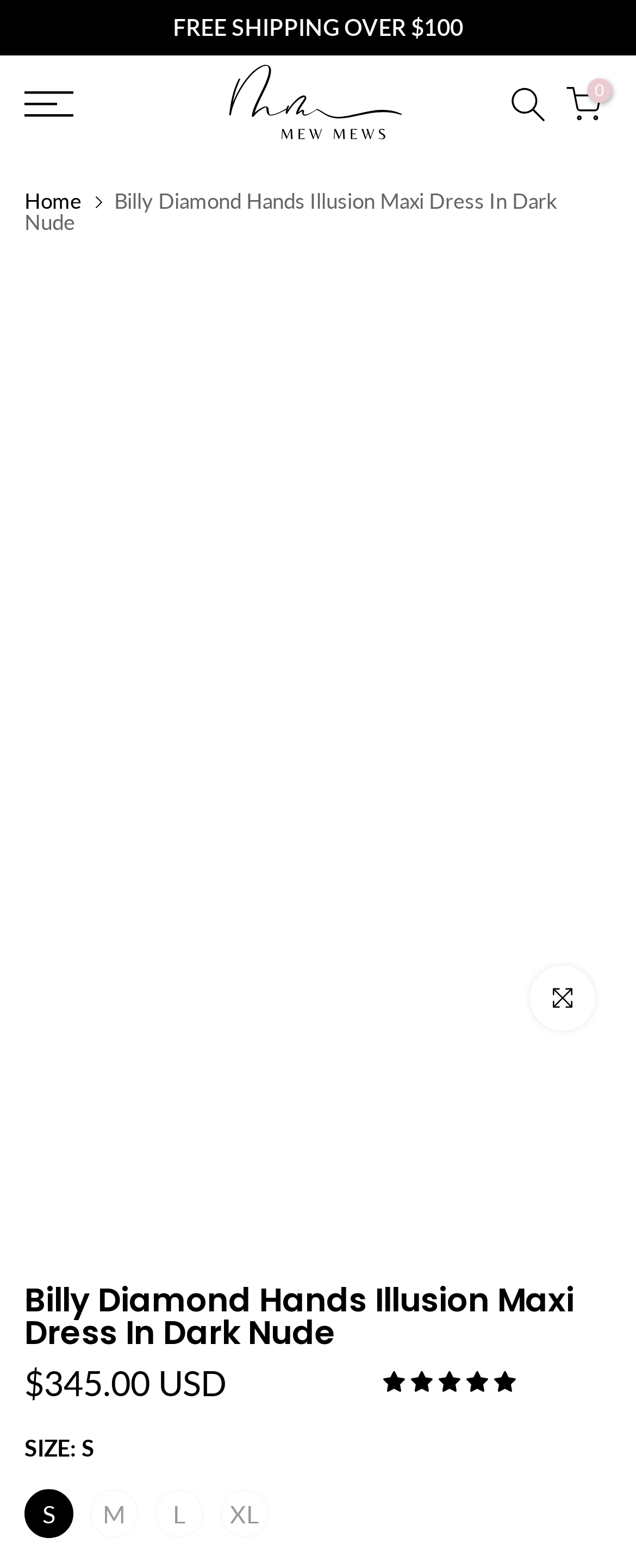With reference to the screenshot, provide a detailed response to the question below:
What is the rating of the product?

I found the rating of the product by looking at the link element that says '5.00 stars' which is located below the price of the dress.